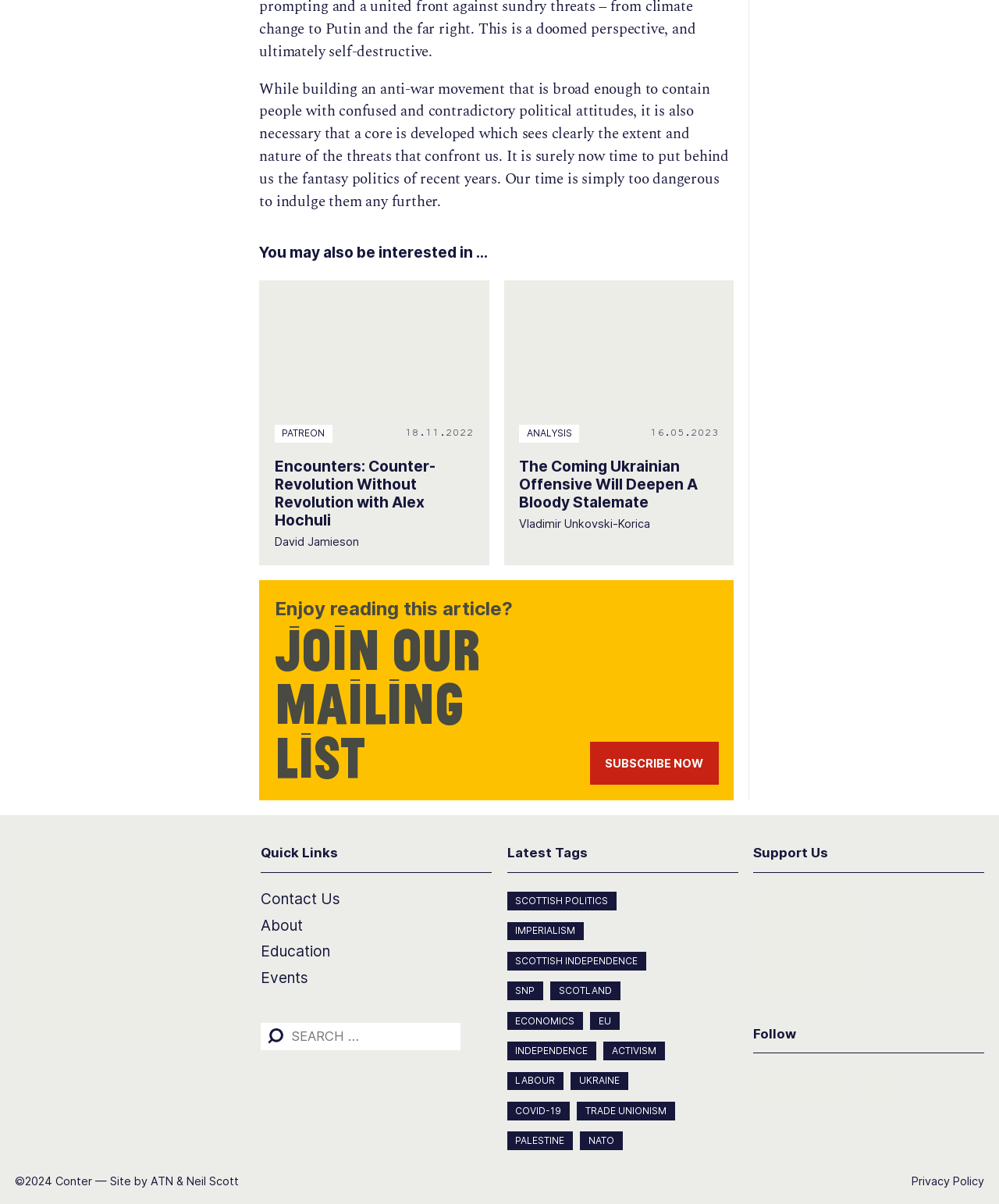Locate the bounding box coordinates of the element you need to click to accomplish the task described by this instruction: "Read the article 'Encounters: Counter-Revolution Without Revolution with Alex Hochuli'".

[0.275, 0.379, 0.436, 0.44]